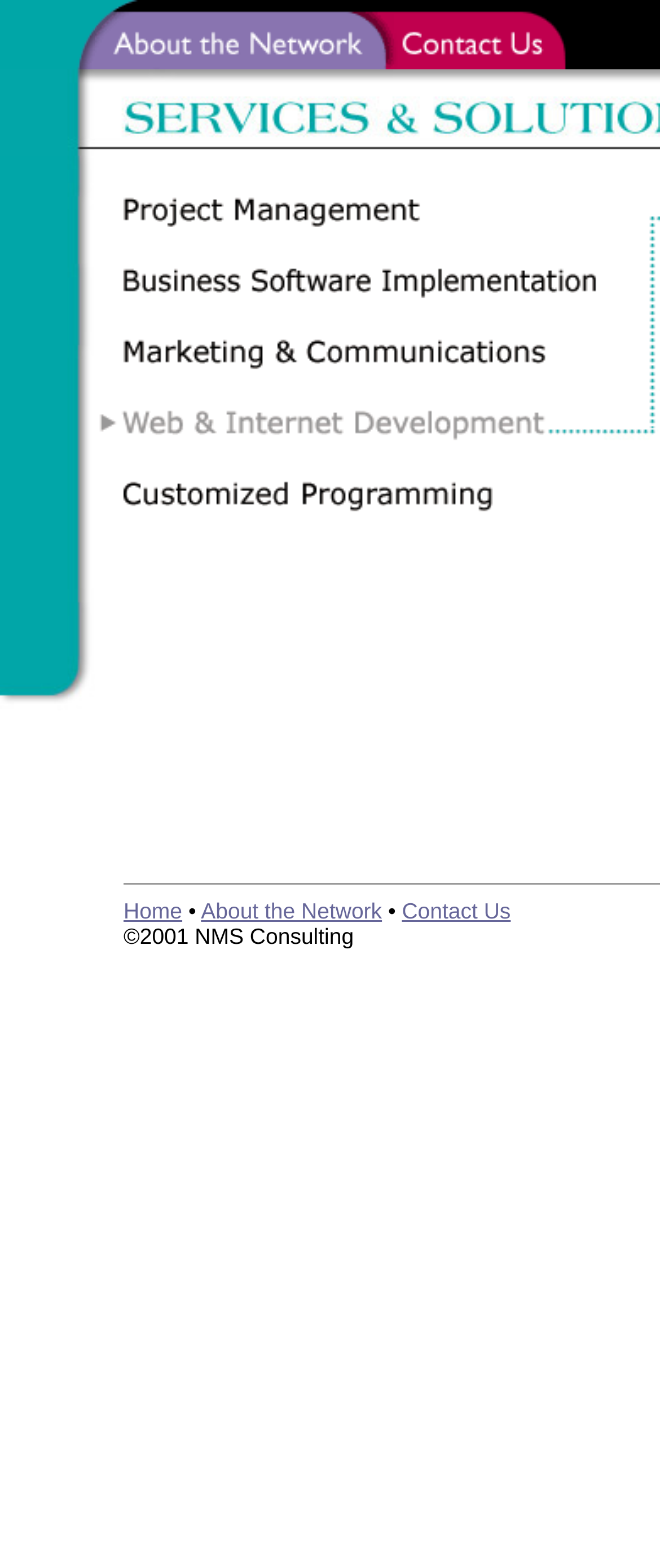Determine the bounding box coordinates for the HTML element mentioned in the following description: "Home". The coordinates should be a list of four floats ranging from 0 to 1, represented as [left, top, right, bottom].

[0.187, 0.573, 0.276, 0.589]